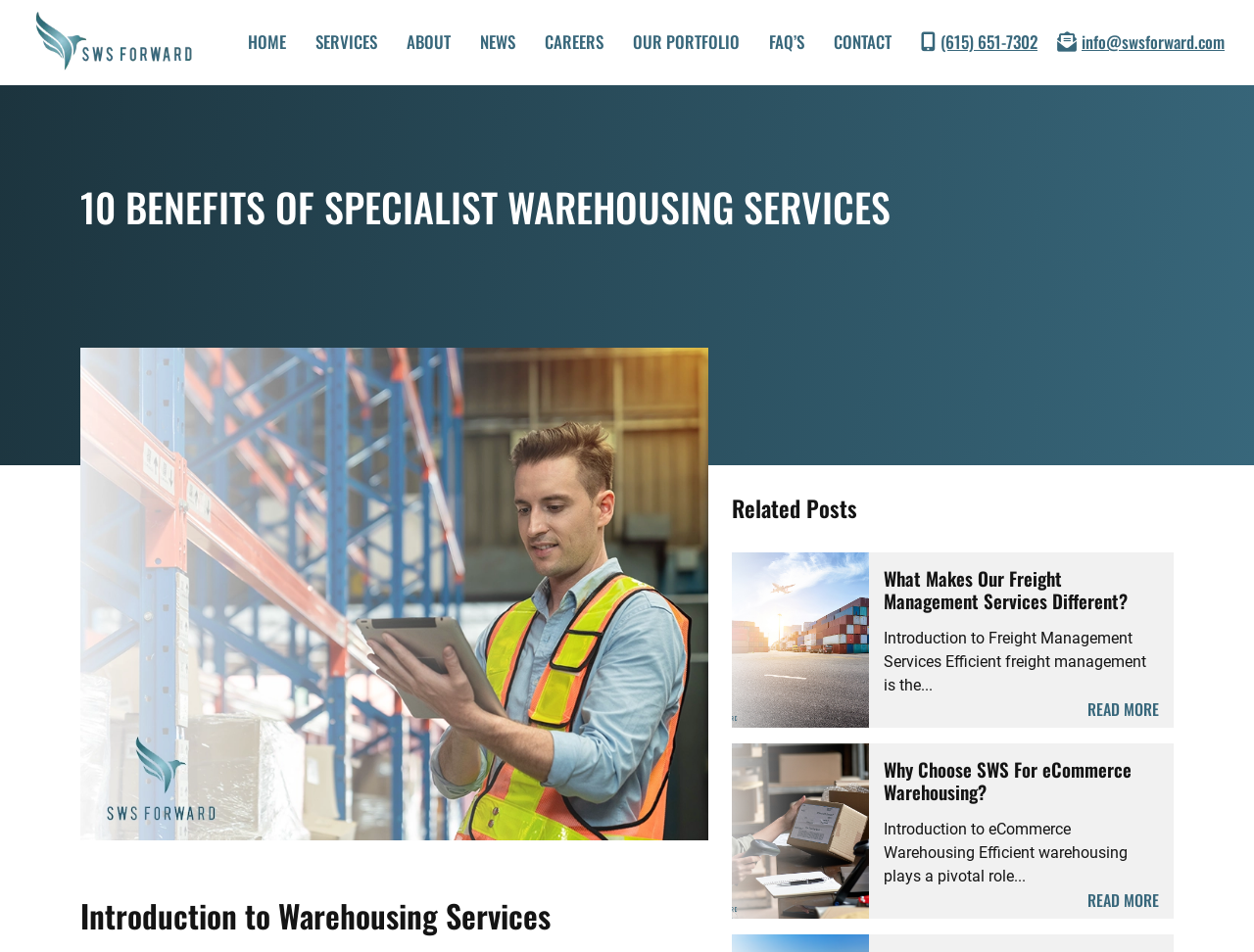Pinpoint the bounding box coordinates for the area that should be clicked to perform the following instruction: "Read more about Freight Management Services".

[0.867, 0.733, 0.924, 0.757]